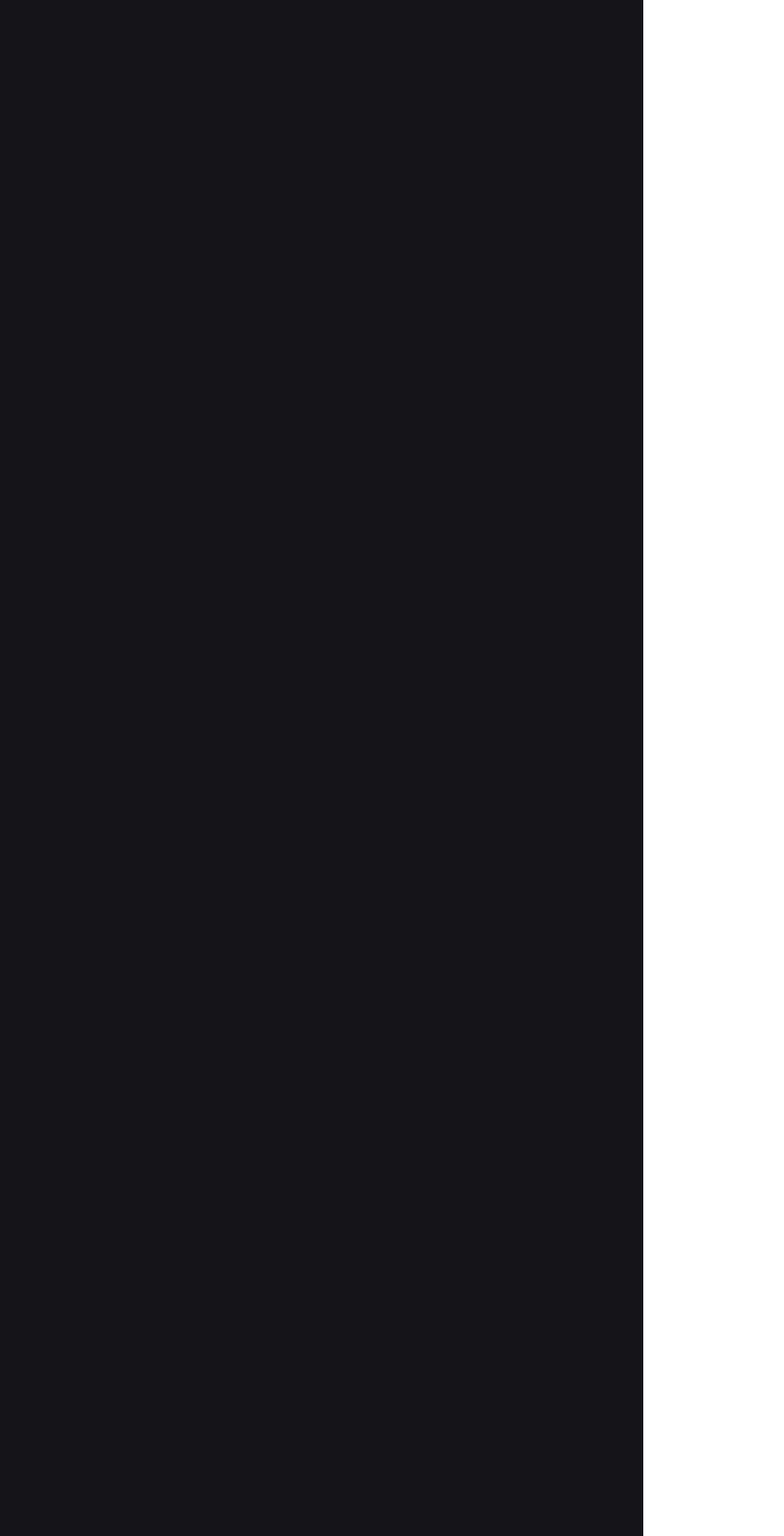Please identify the bounding box coordinates of the clickable region that I should interact with to perform the following instruction: "Read the Privacy Policy". The coordinates should be expressed as four float numbers between 0 and 1, i.e., [left, top, right, bottom].

[0.182, 0.893, 0.638, 0.939]